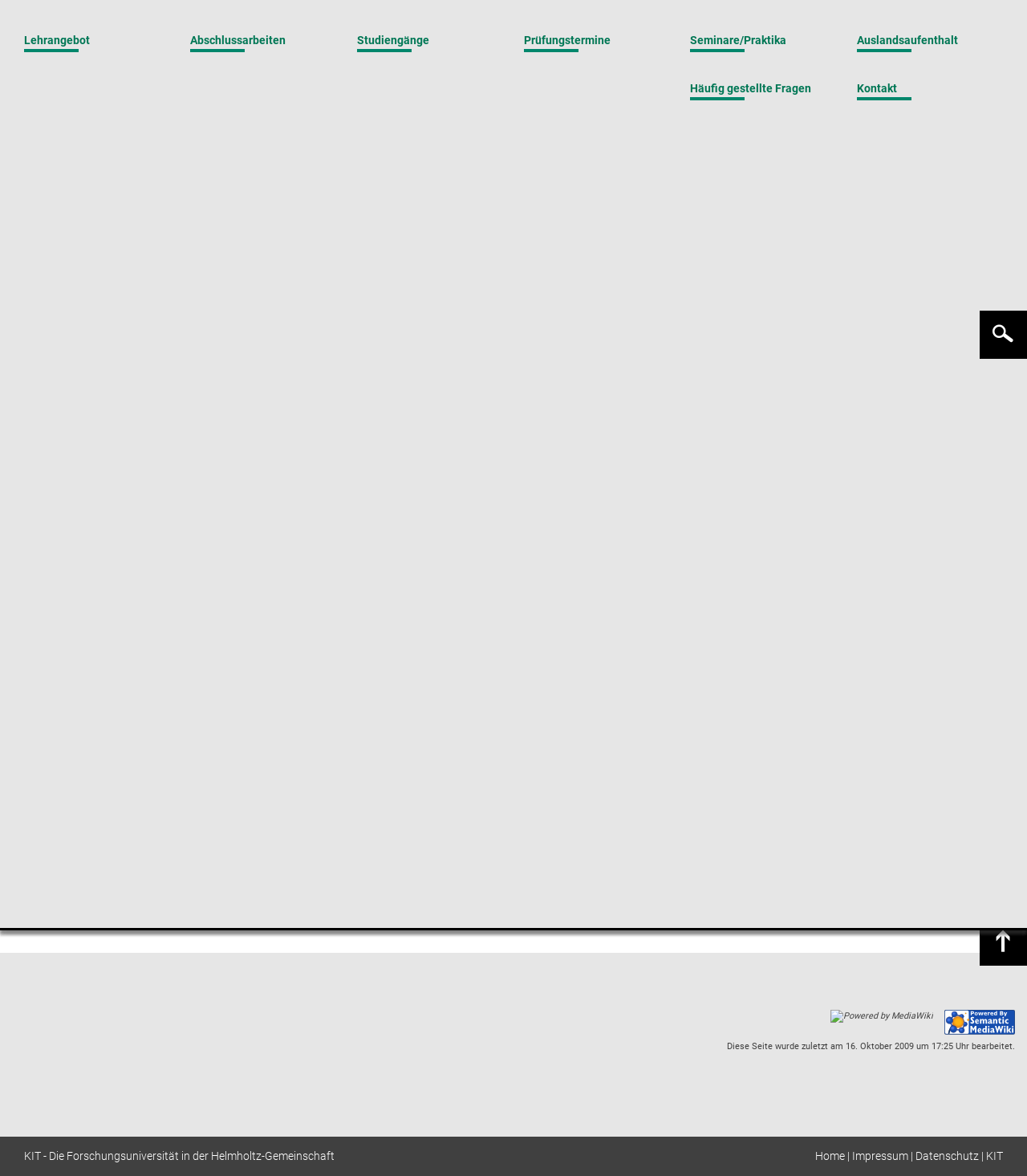Identify the bounding box coordinates for the element you need to click to achieve the following task: "Search for something". The coordinates must be four float values ranging from 0 to 1, formatted as [left, top, right, bottom].

[0.962, 0.018, 0.99, 0.034]